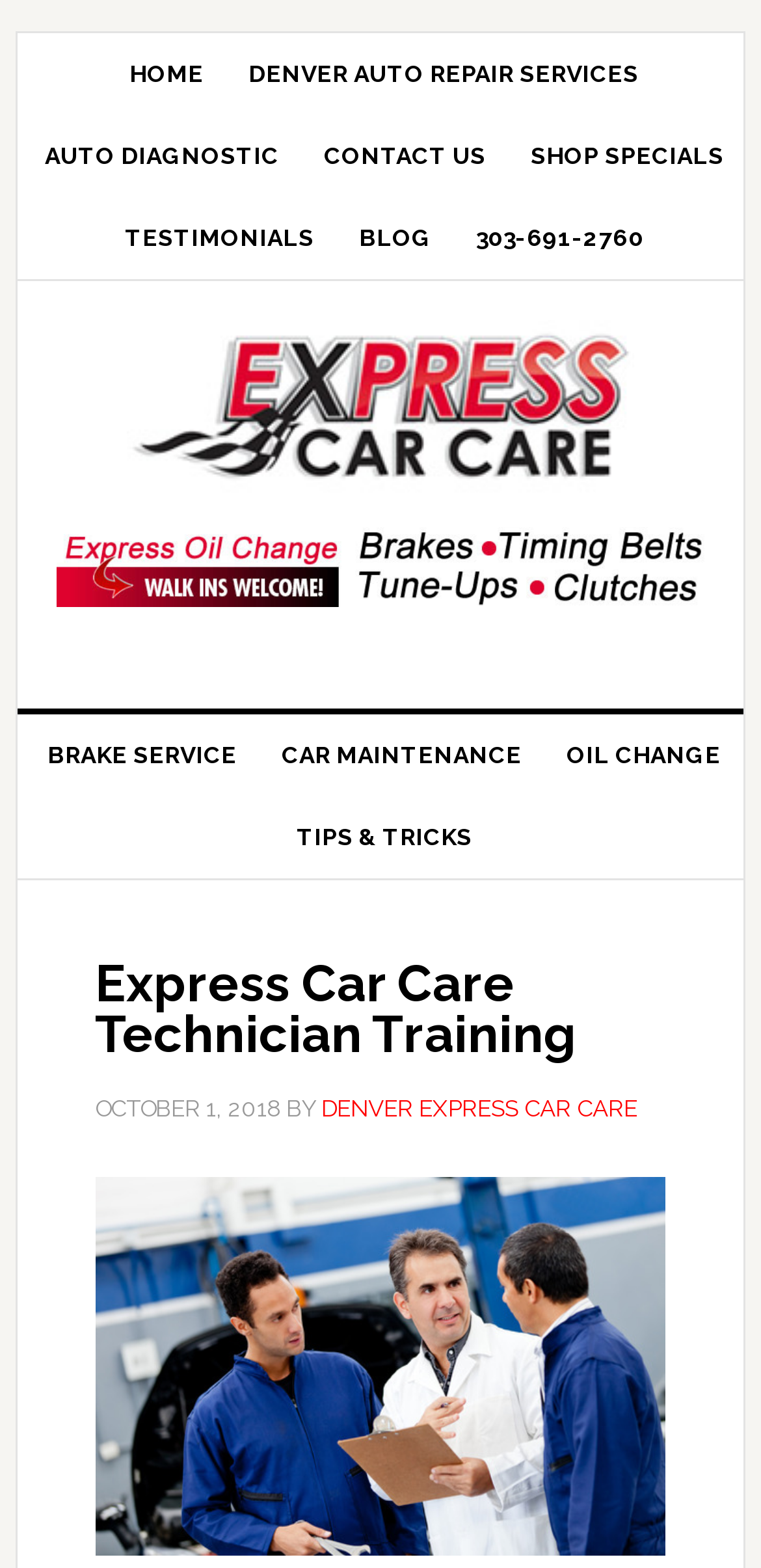What is the main heading of this webpage? Please extract and provide it.

Express Car Care Technician Training